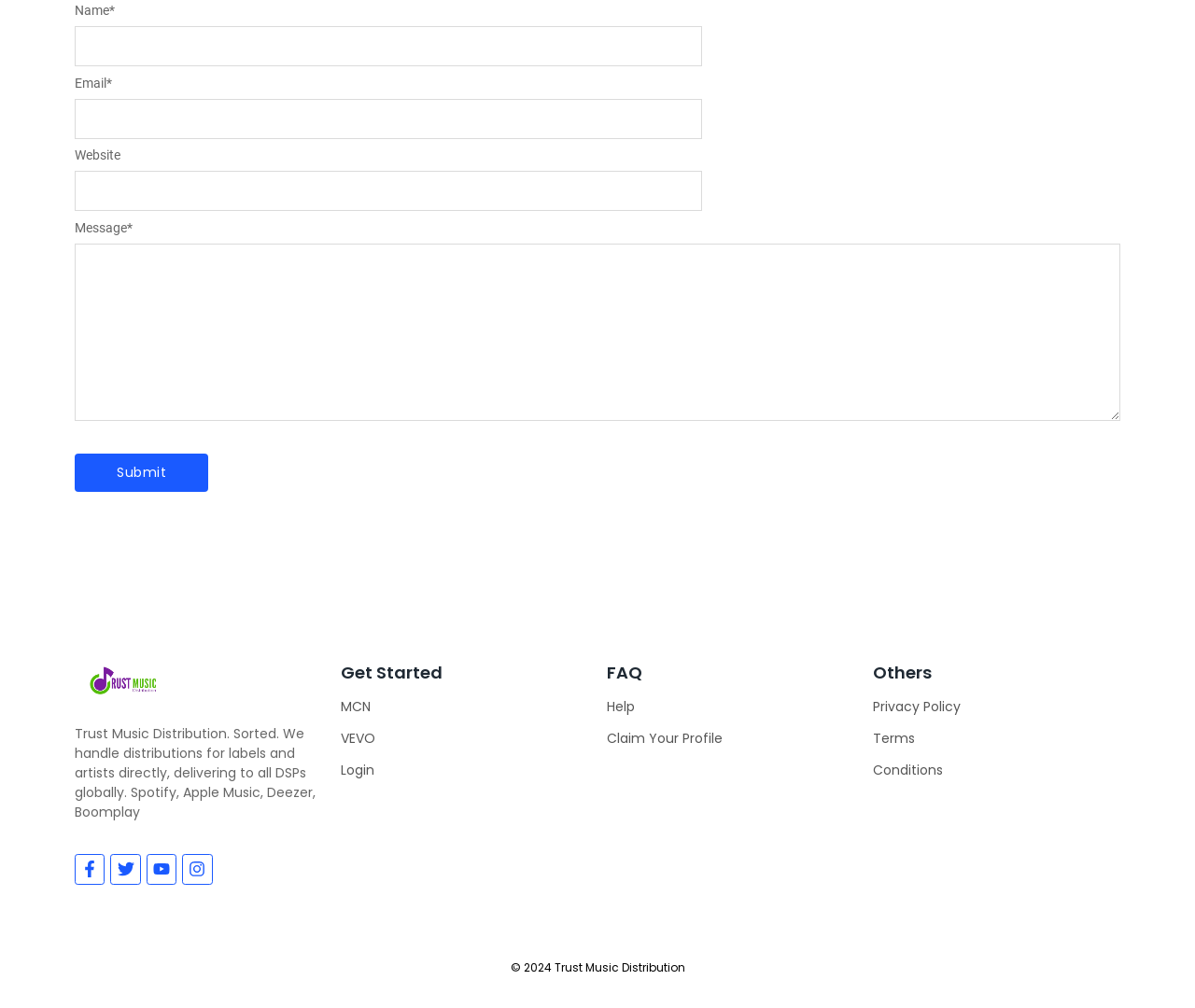Given the webpage screenshot and the description, determine the bounding box coordinates (top-left x, top-left y, bottom-right x, bottom-right y) that define the location of the UI element matching this description: Login

[0.285, 0.754, 0.313, 0.773]